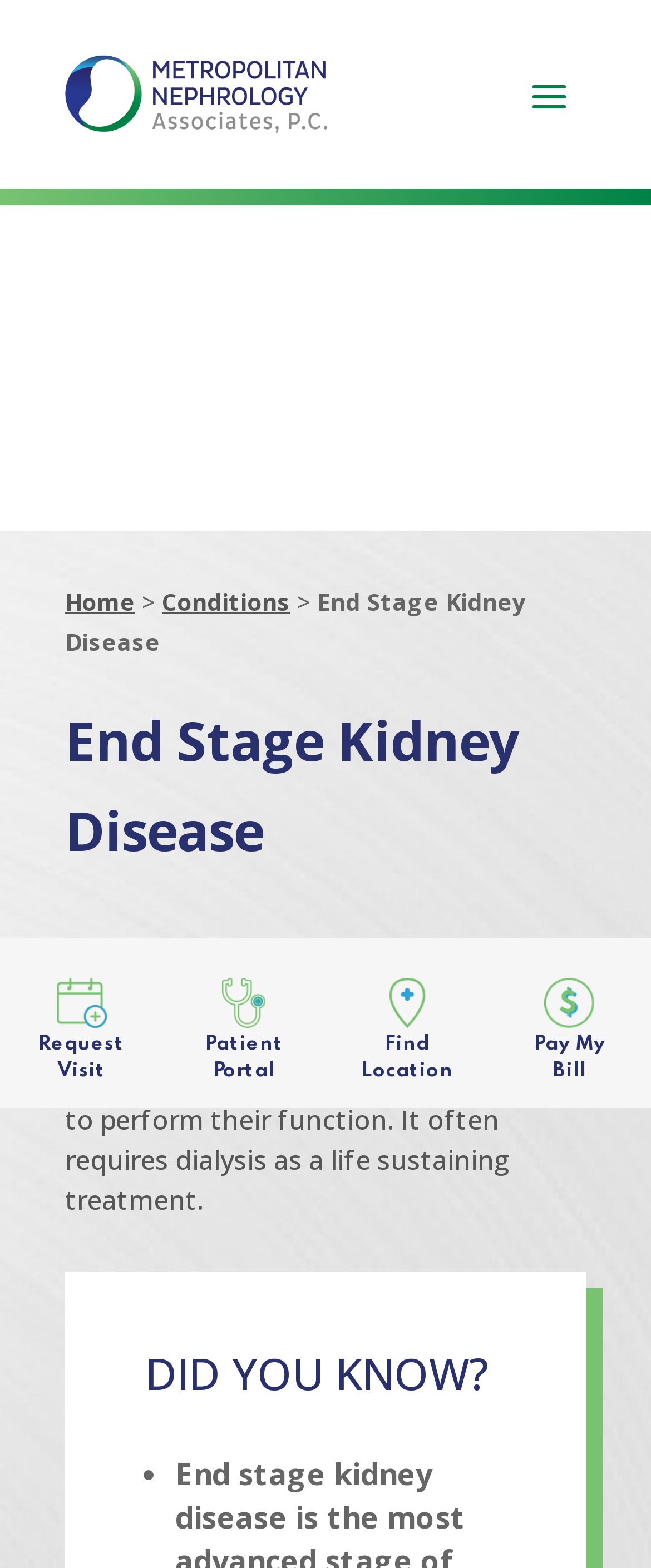From the screenshot, find the bounding box of the UI element matching this description: "Patient Portal". Supply the bounding box coordinates in the form [left, top, right, bottom], each a float between 0 and 1.

[0.25, 0.6, 0.5, 0.707]